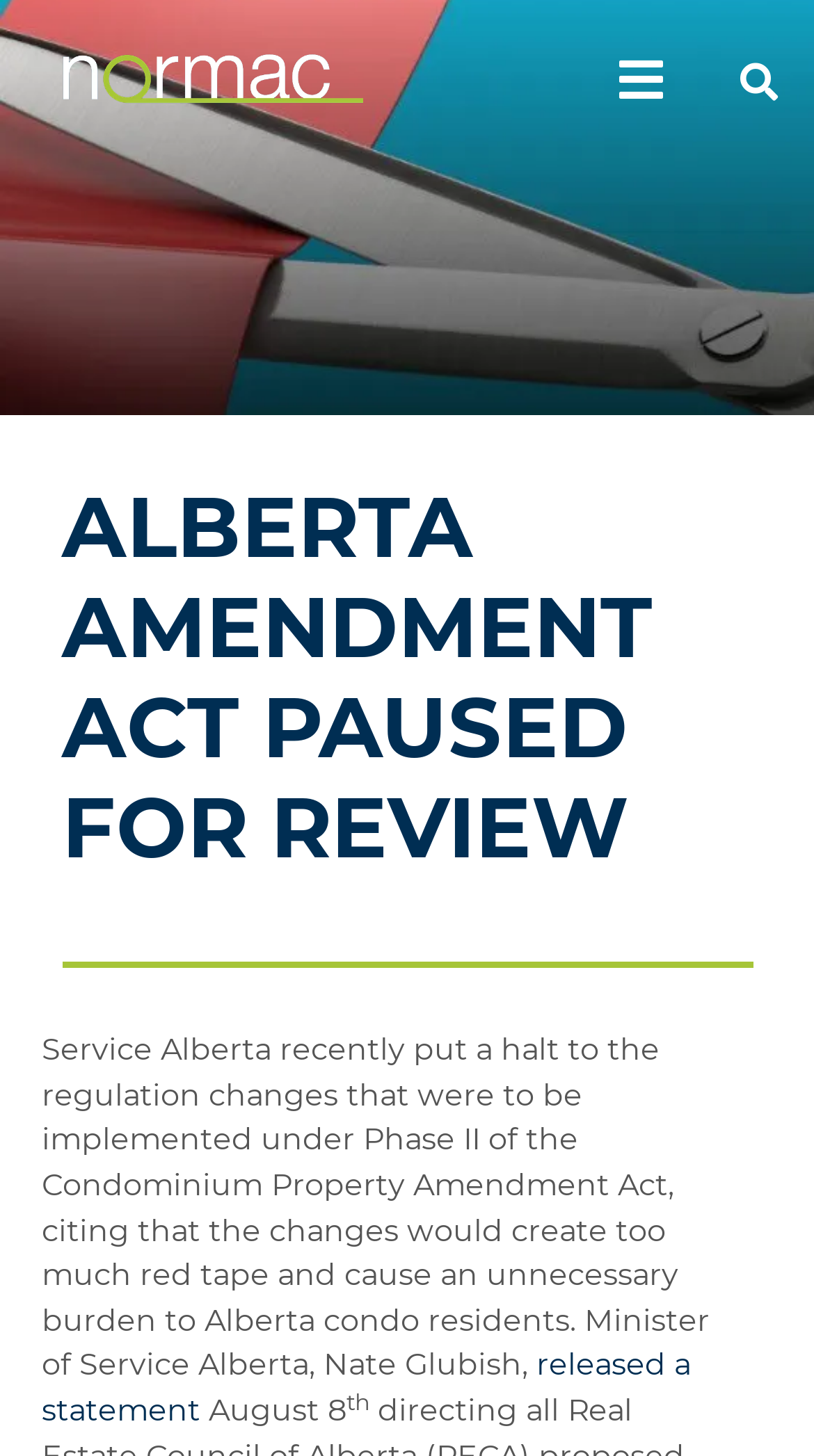Provide your answer to the question using just one word or phrase: What is the company name mentioned in the webpage?

Normac